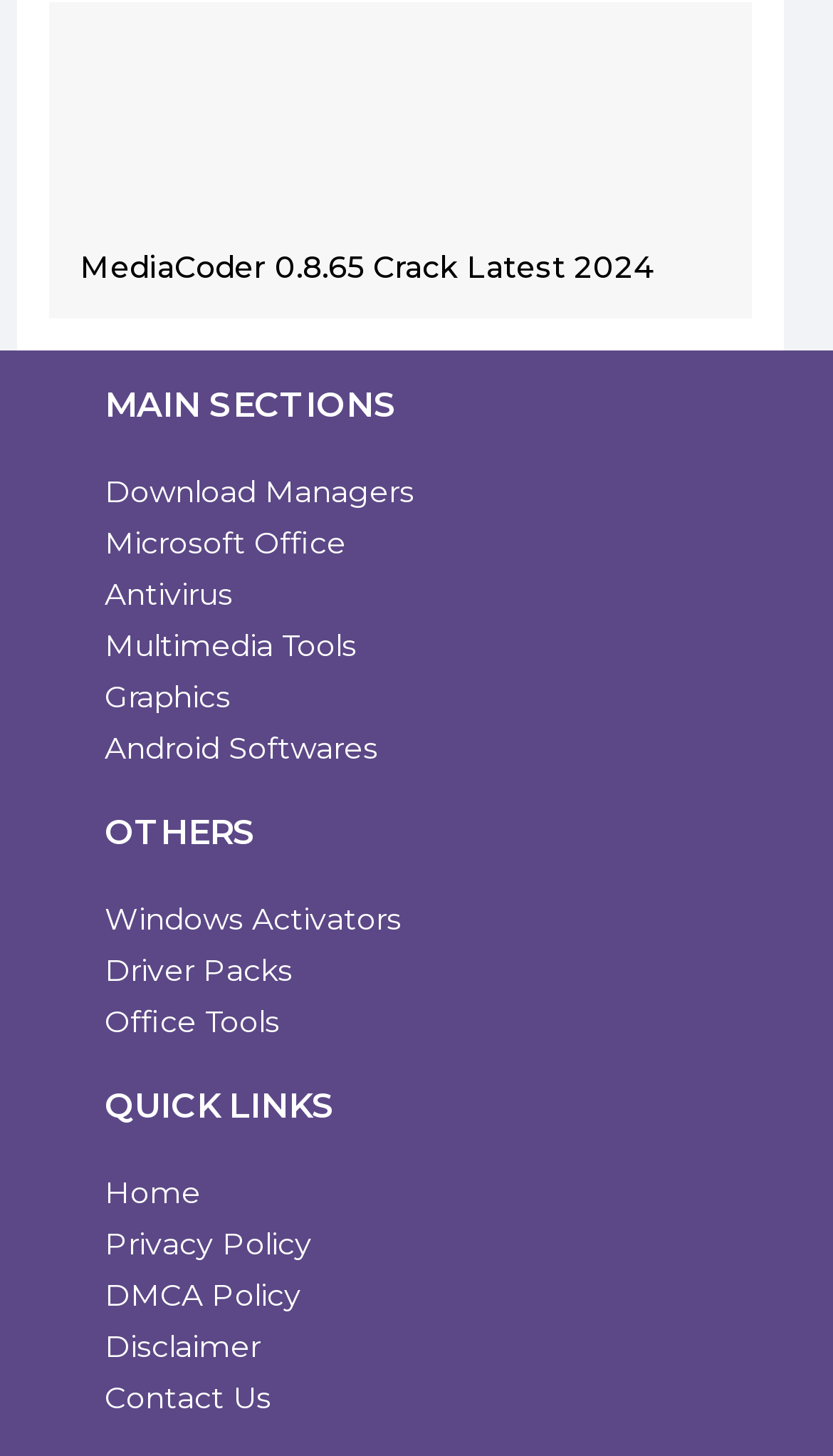Determine the bounding box for the described HTML element: "MediaCoder 0.8.65 Crack Latest 2024". Ensure the coordinates are four float numbers between 0 and 1 in the format [left, top, right, bottom].

[0.097, 0.17, 0.865, 0.197]